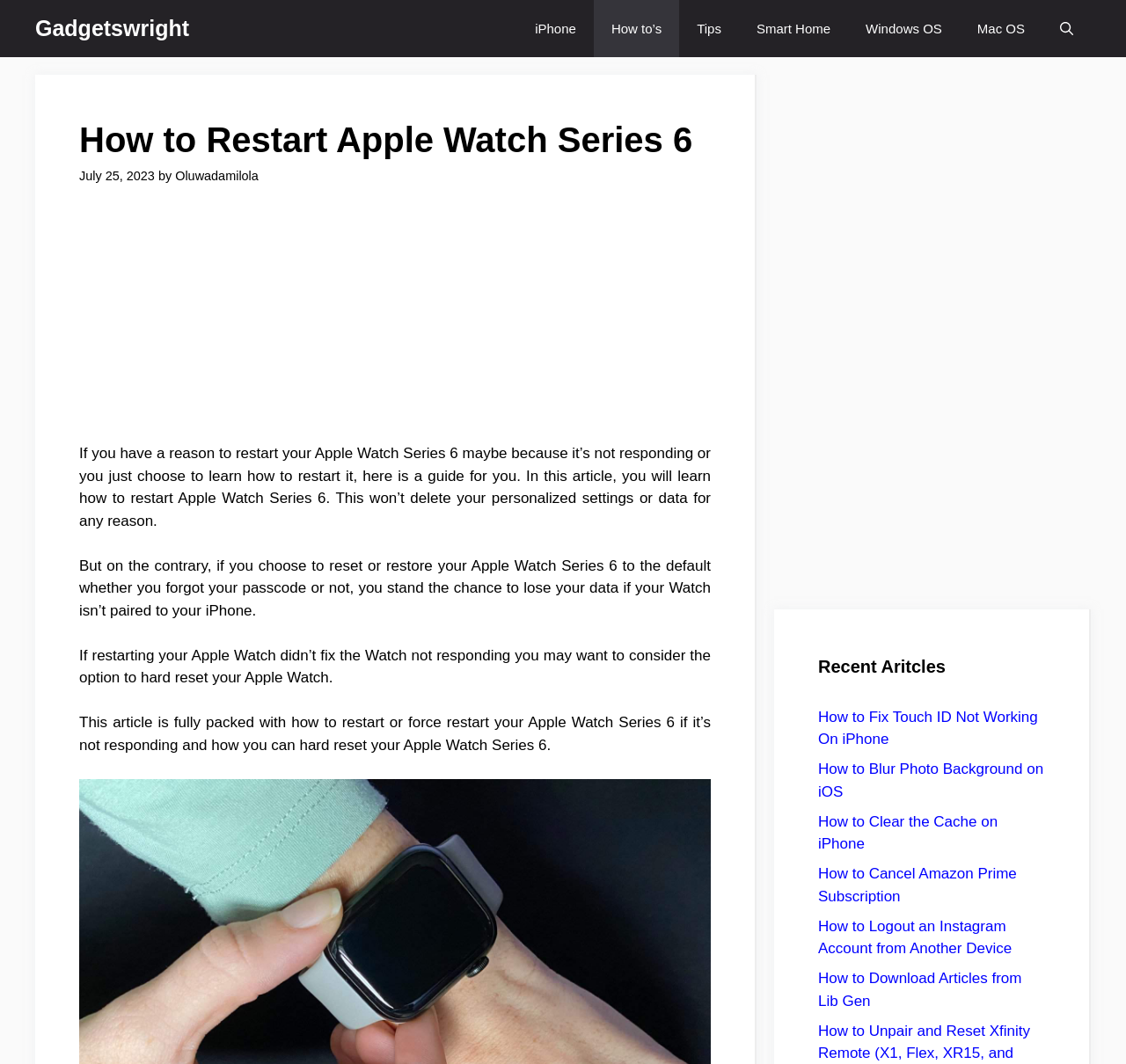Please find and give the text of the main heading on the webpage.

How to Restart Apple Watch Series 6